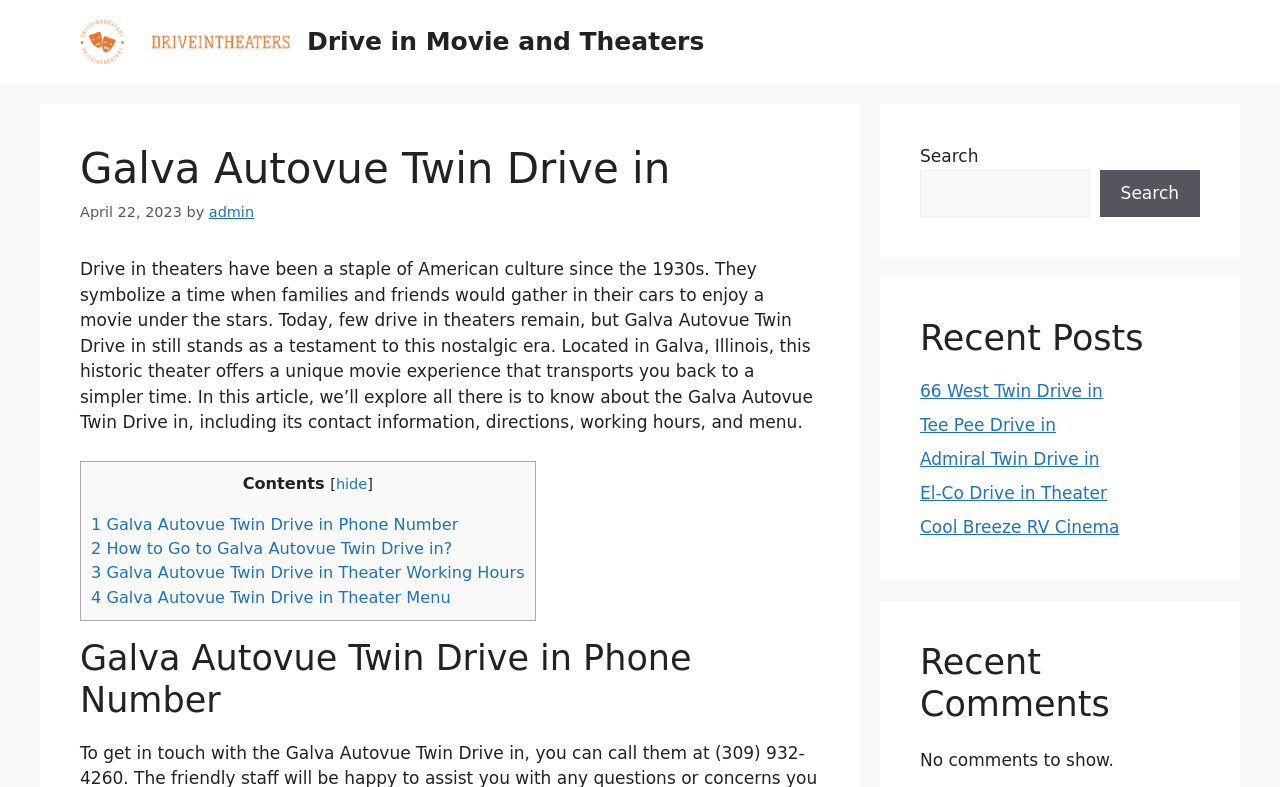Give a one-word or one-phrase response to the question:
What is the purpose of the search box?

To search the website